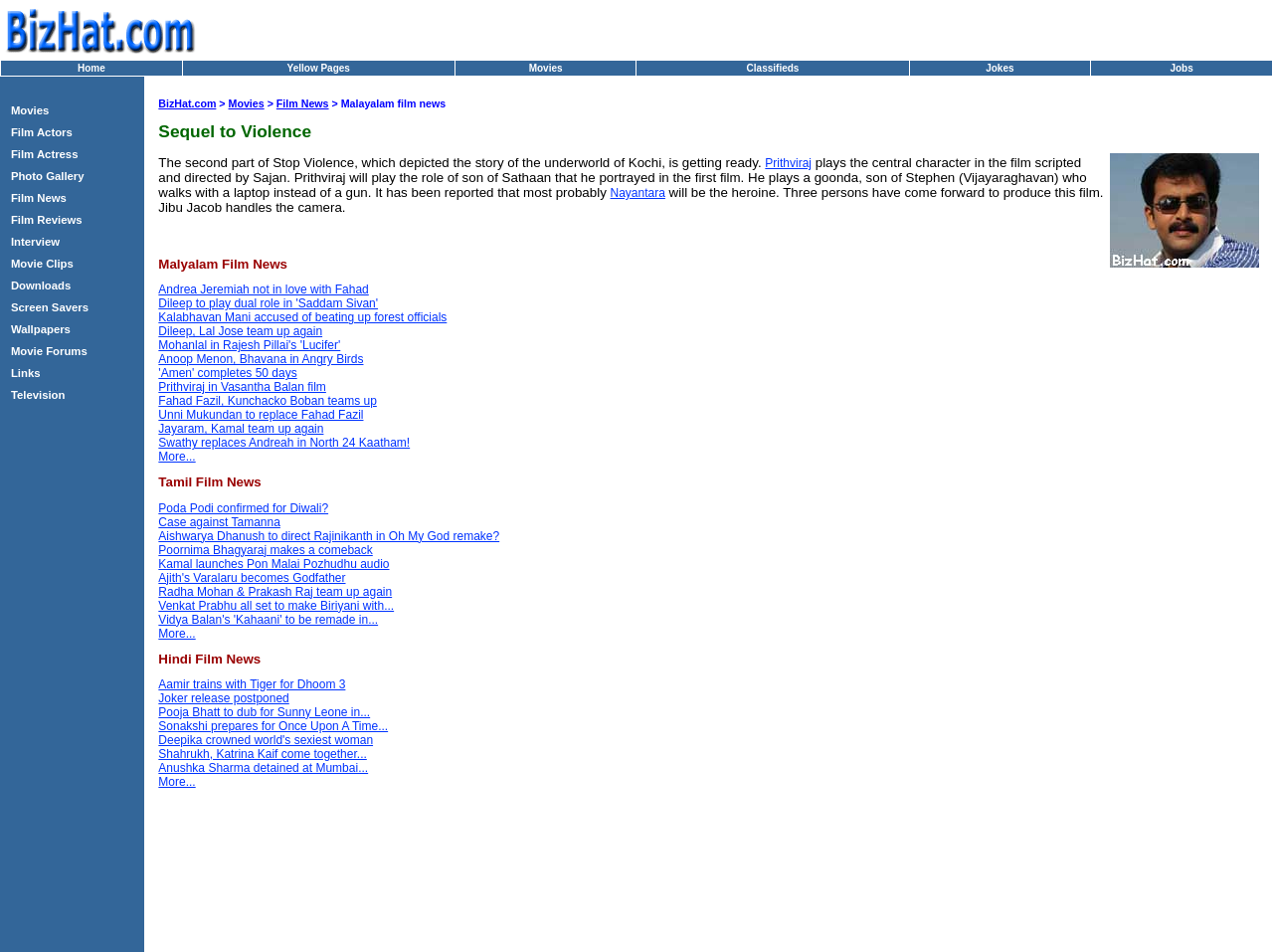How many main categories are listed in the top navigation bar?
Please give a detailed and elaborate answer to the question.

The top navigation bar has six main categories: Home, Yellow Pages, Movies, Classifieds, Jokes, and Jobs. Each category has a link that can be clicked to access the corresponding page.